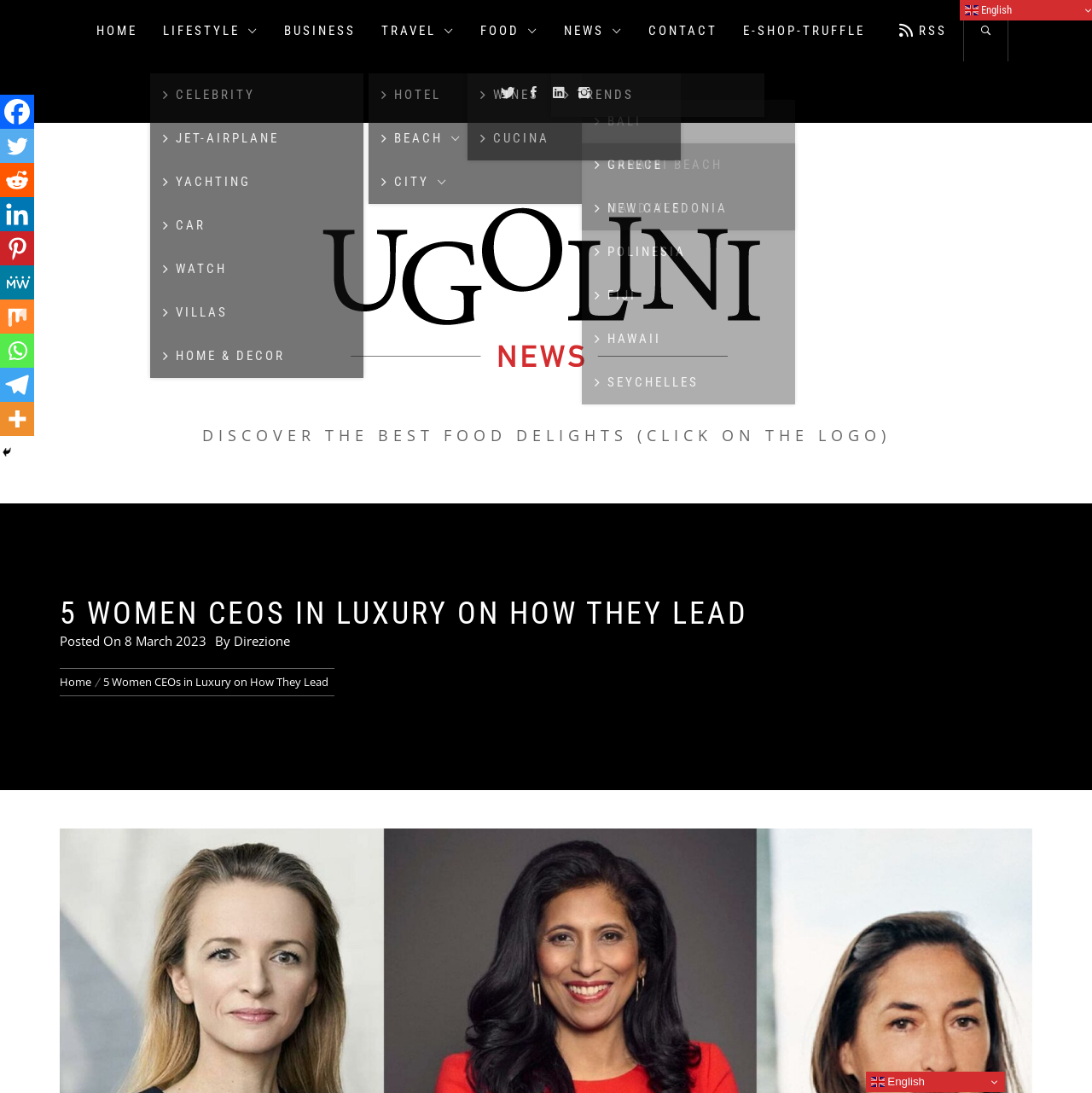Identify the bounding box for the UI element that is described as follows: "RSS".

[0.804, 0.0, 0.879, 0.056]